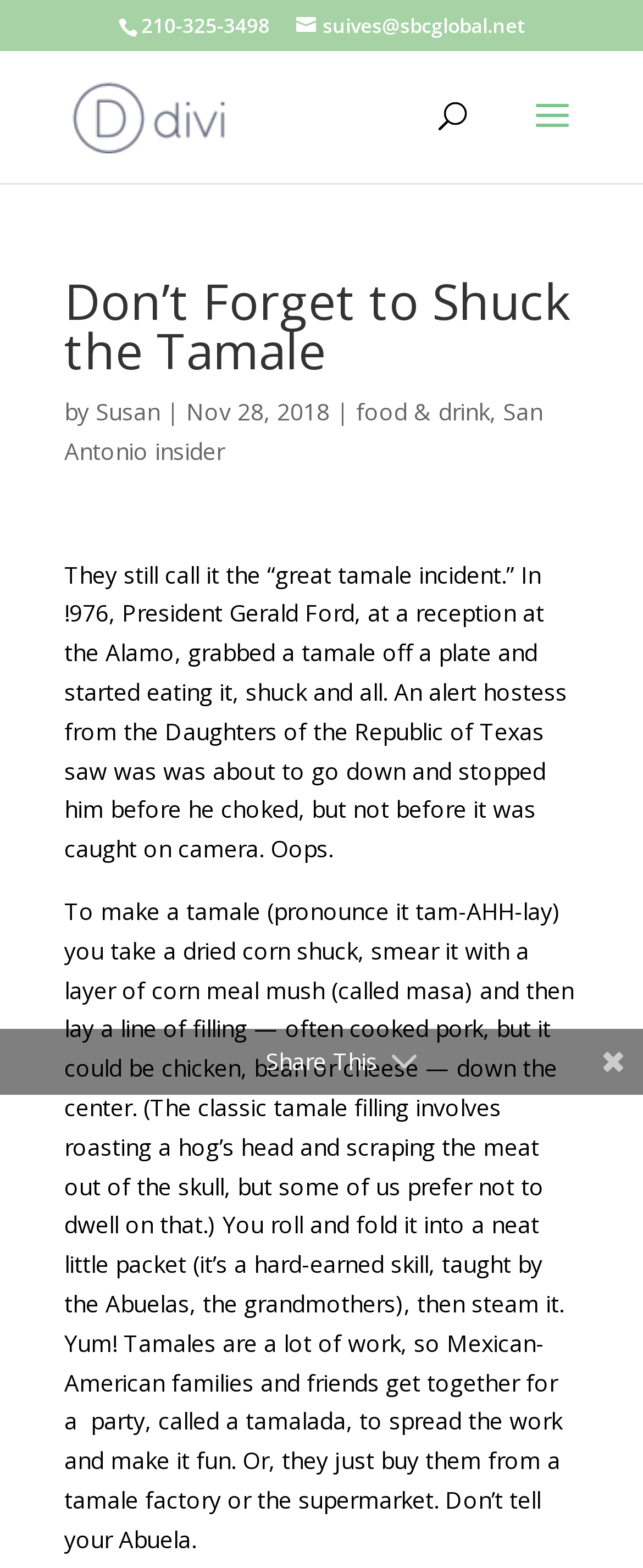Locate the primary headline on the webpage and provide its text.

Don’t Forget to Shuck the Tamale